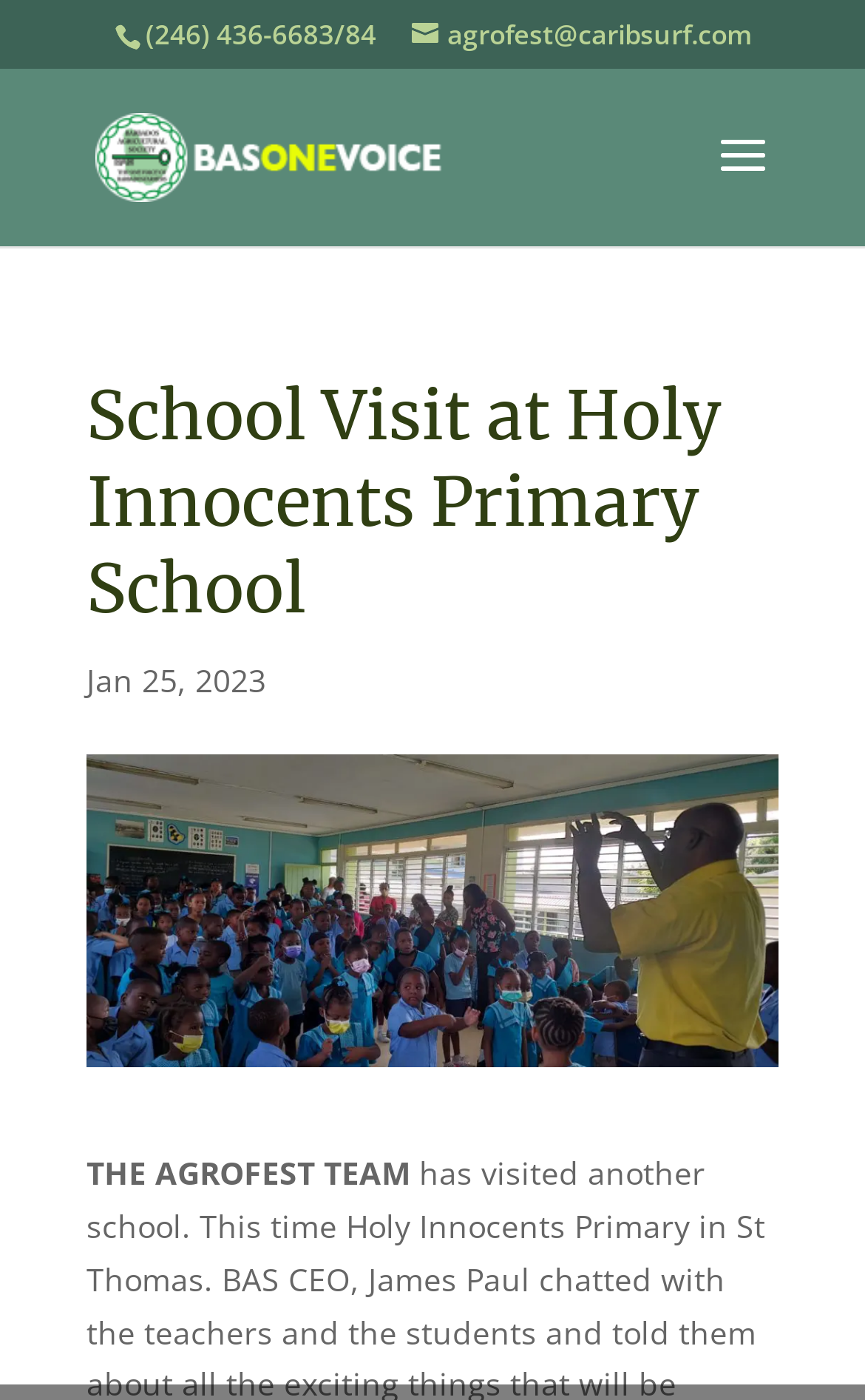Given the element description: "agrofest@caribsurf.com", predict the bounding box coordinates of the UI element it refers to, using four float numbers between 0 and 1, i.e., [left, top, right, bottom].

[0.476, 0.011, 0.868, 0.038]